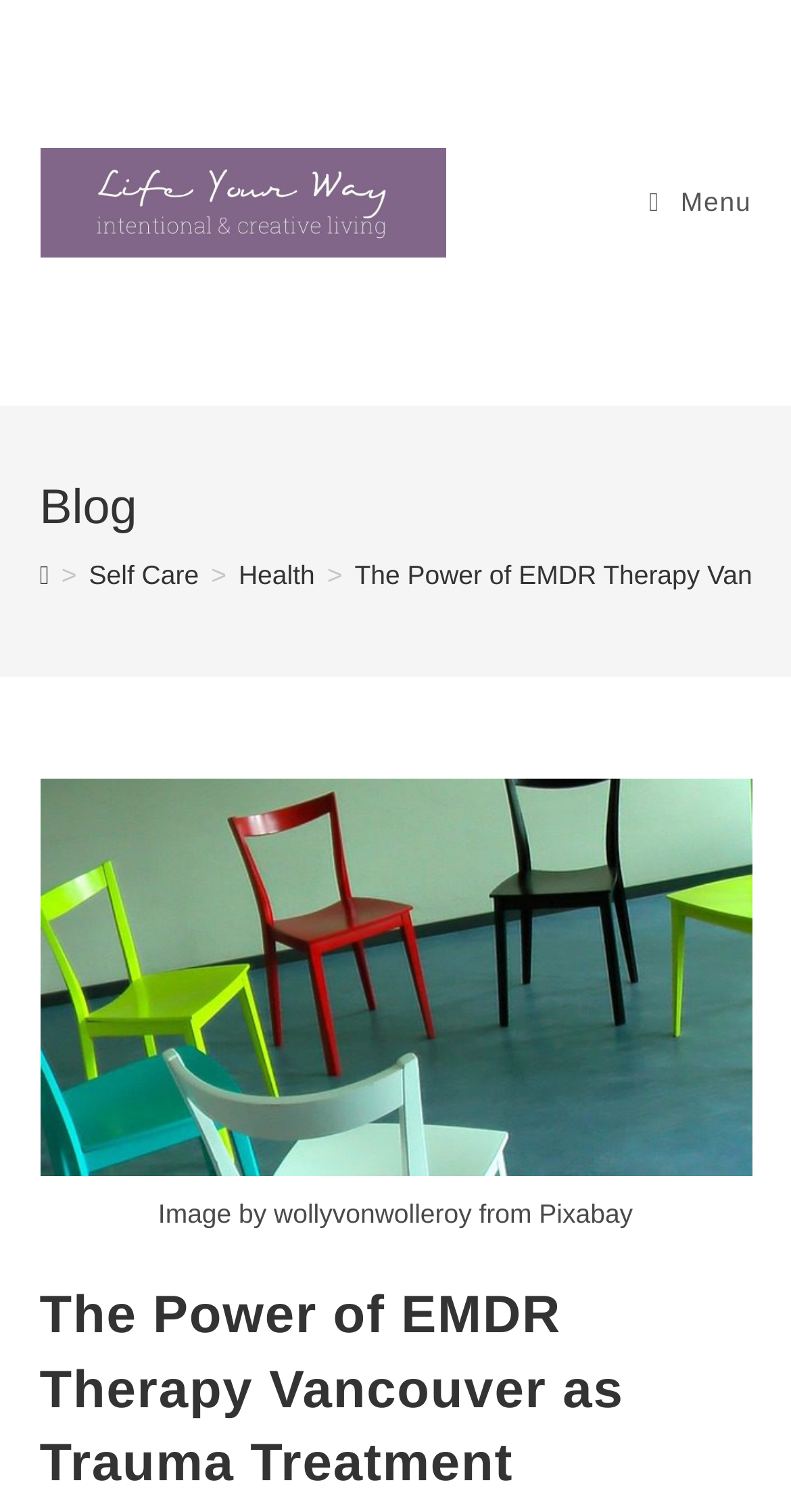Answer briefly with one word or phrase:
How many headings are on the page?

1